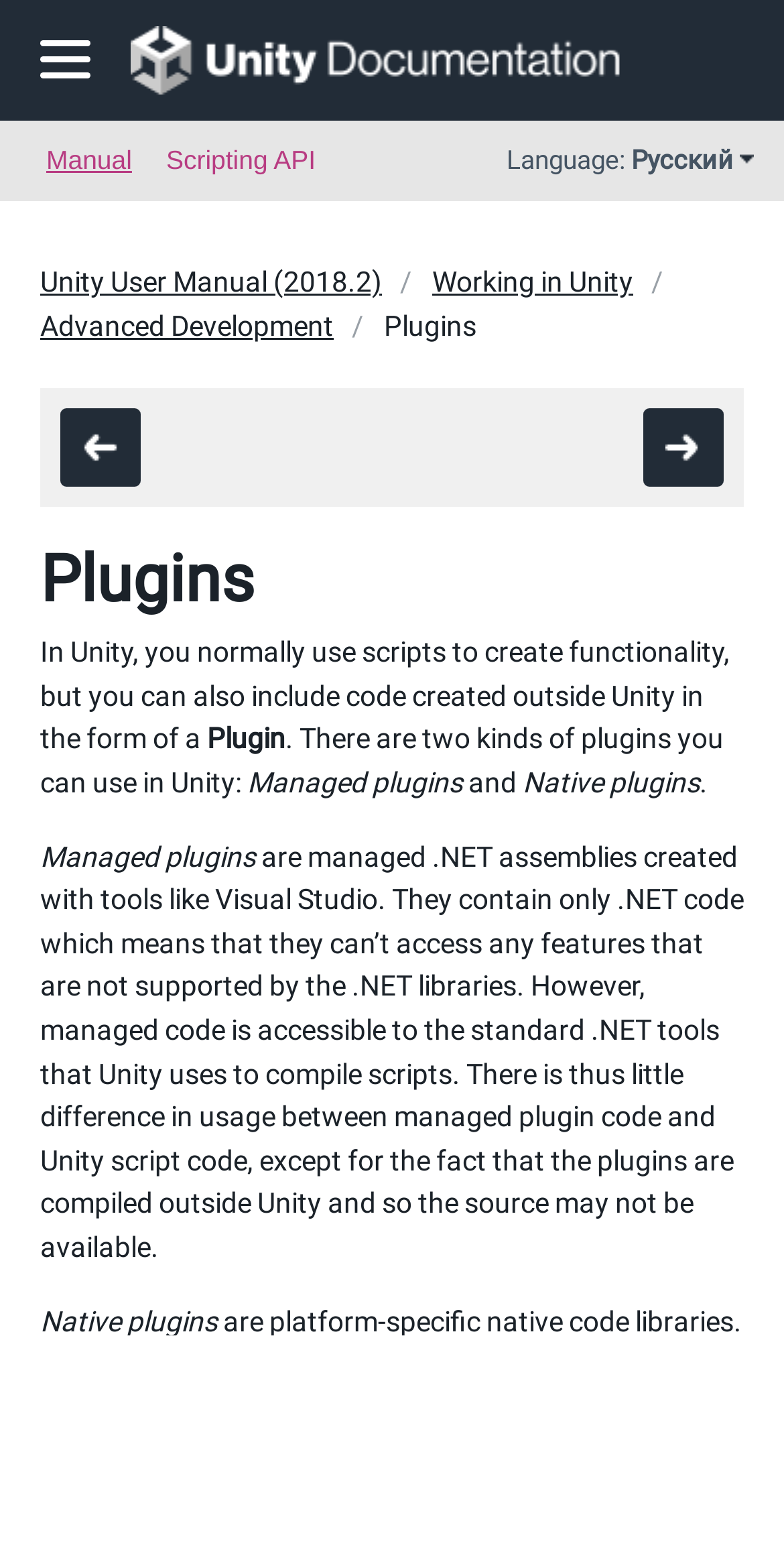Identify and provide the bounding box for the element described by: "Domain names".

None